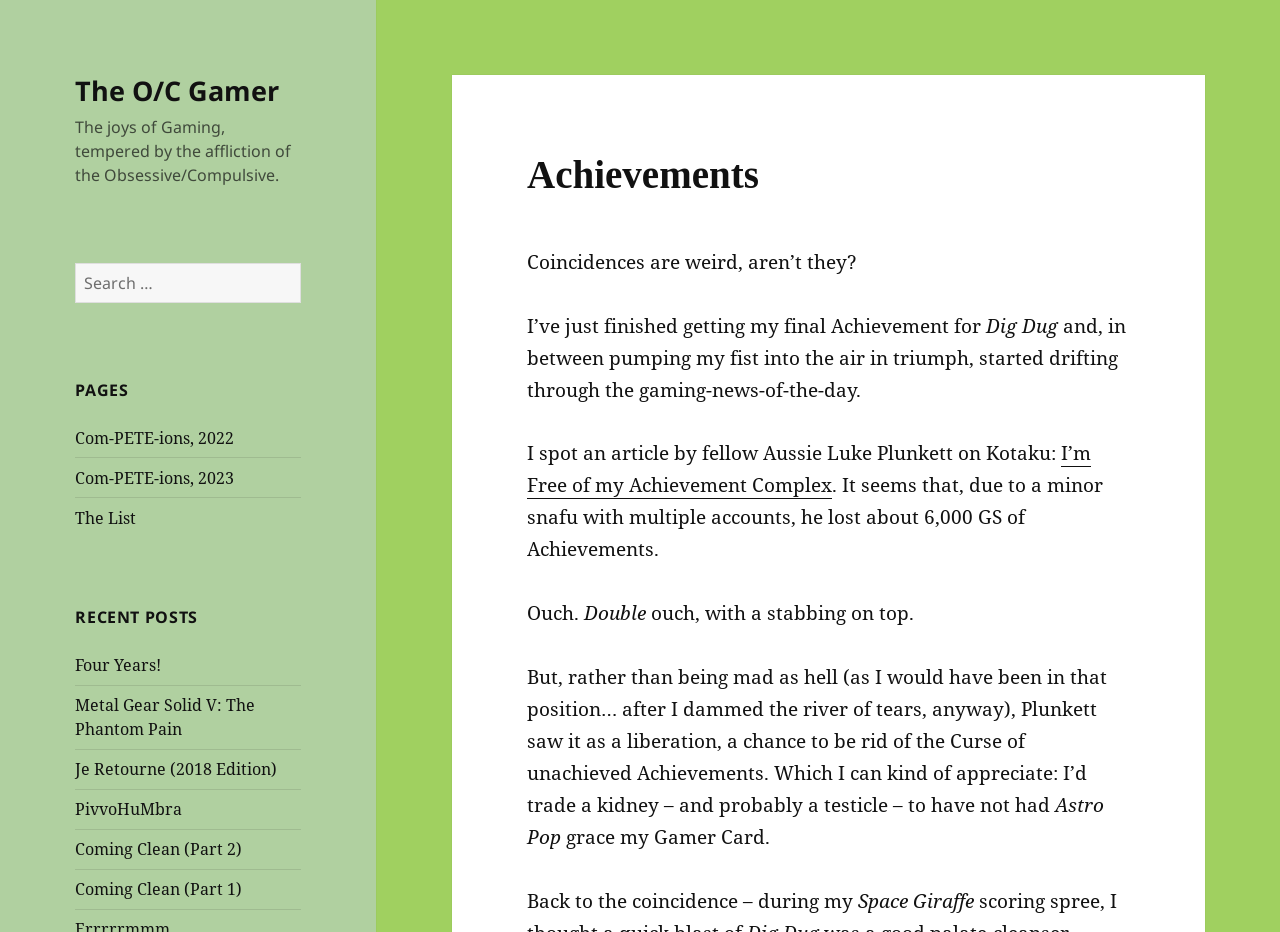Please find the bounding box coordinates of the element's region to be clicked to carry out this instruction: "Go to Com-PETE-ions, 2022".

[0.059, 0.458, 0.183, 0.482]